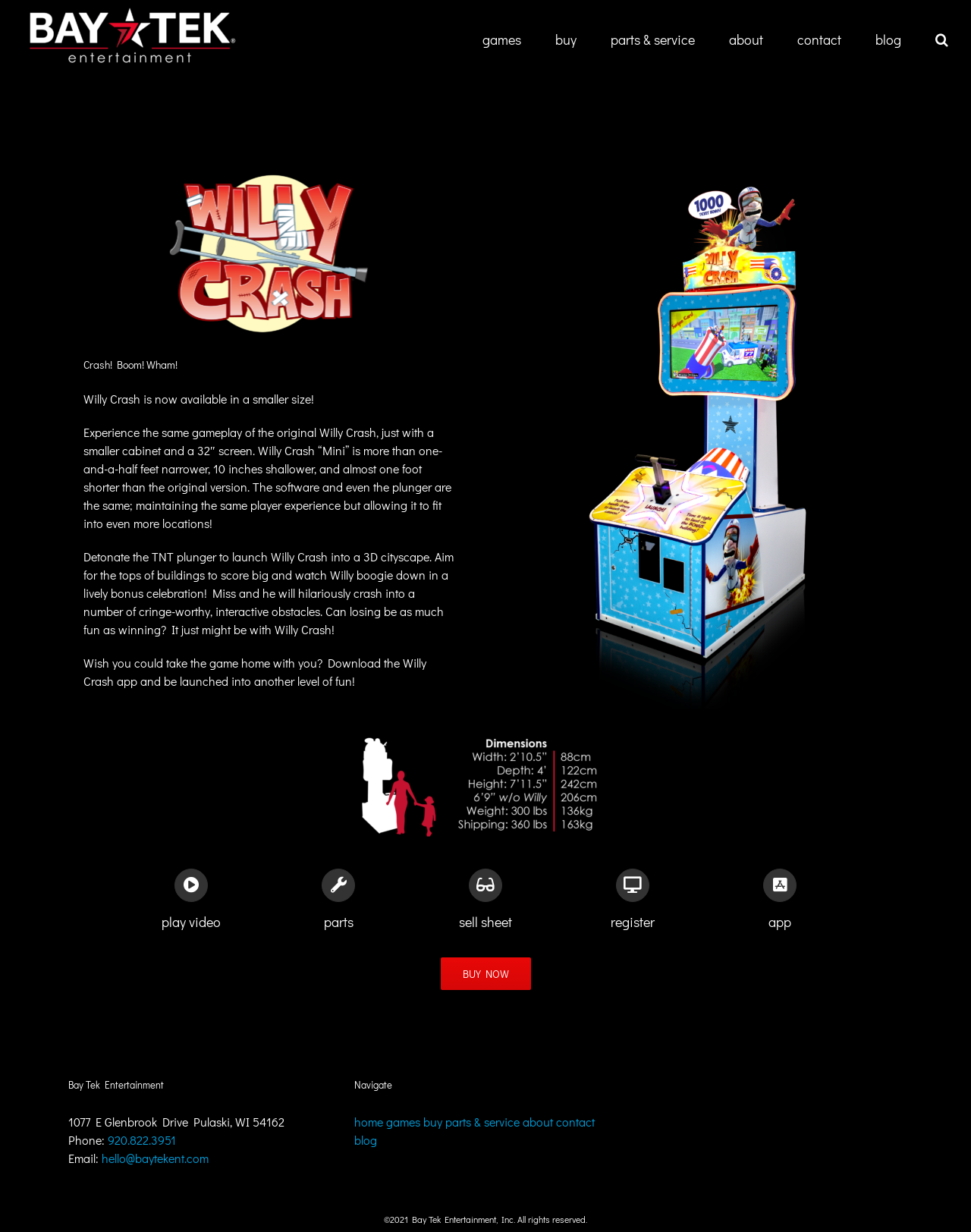Specify the bounding box coordinates of the area that needs to be clicked to achieve the following instruction: "Navigate to games".

[0.497, 0.0, 0.537, 0.057]